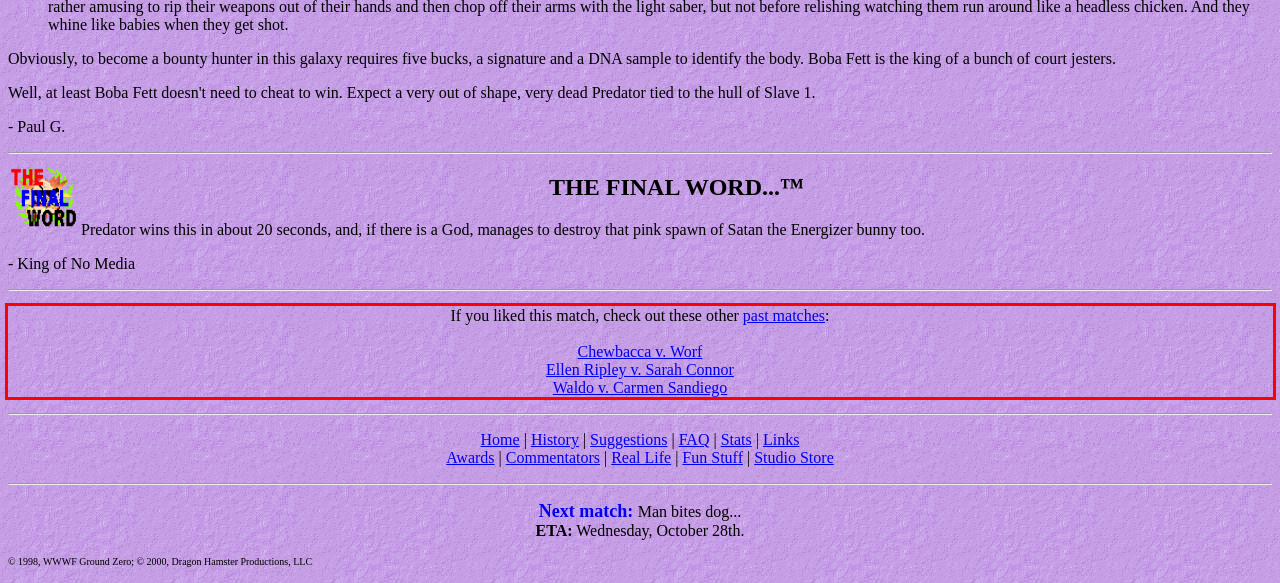Observe the screenshot of the webpage that includes a red rectangle bounding box. Conduct OCR on the content inside this red bounding box and generate the text.

If you liked this match, check out these other past matches: Chewbacca v. Worf Ellen Ripley v. Sarah Connor Waldo v. Carmen Sandiego